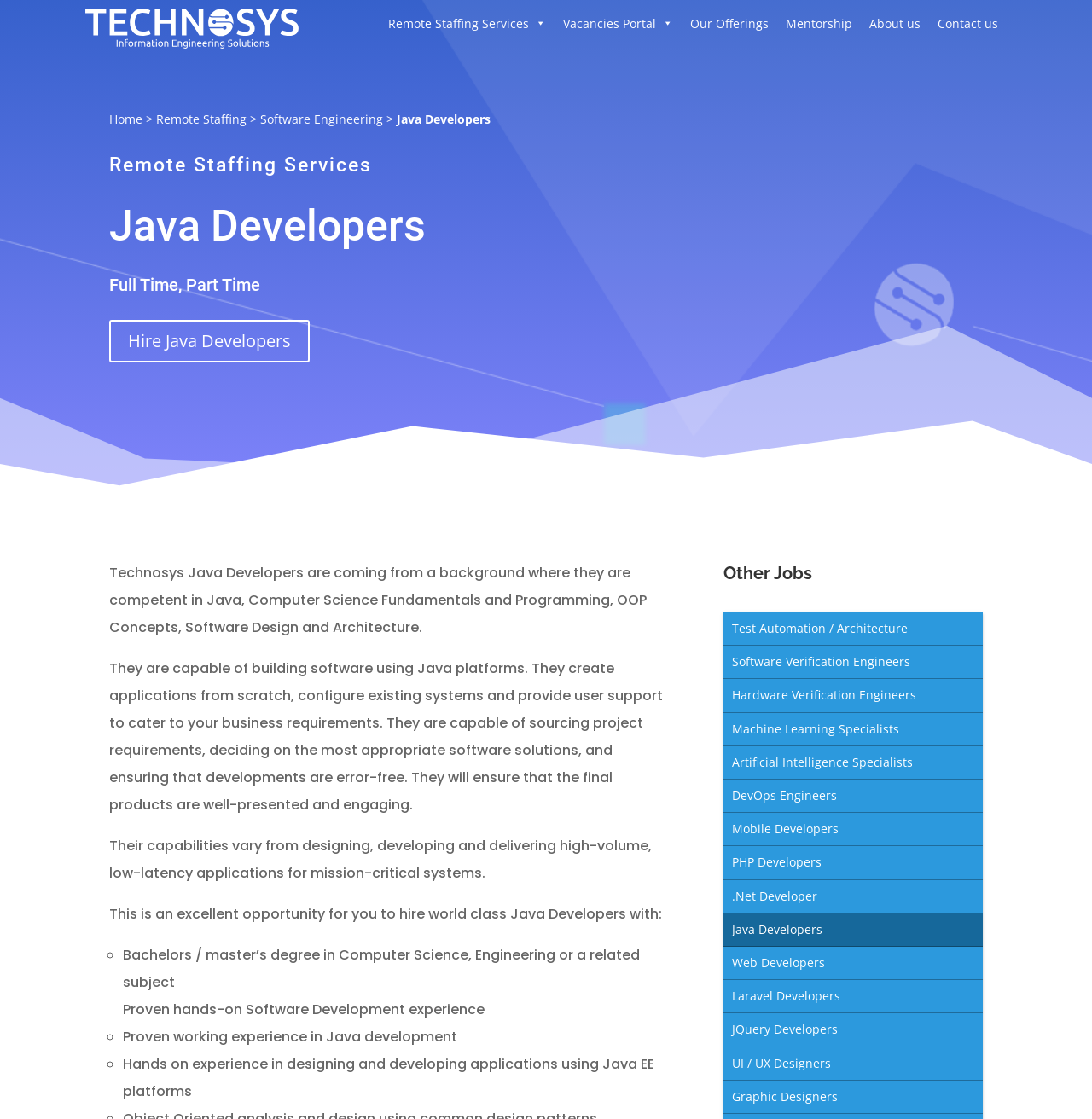What is the location of the 'Remote Staffing Services' link on the webpage?
Please ensure your answer to the question is detailed and covers all necessary aspects.

The 'Remote Staffing Services' link is located on the top navigation bar, which is indicated by its bounding box coordinates [0.348, 0.0, 0.508, 0.042] and its position among other links in the navigation bar.